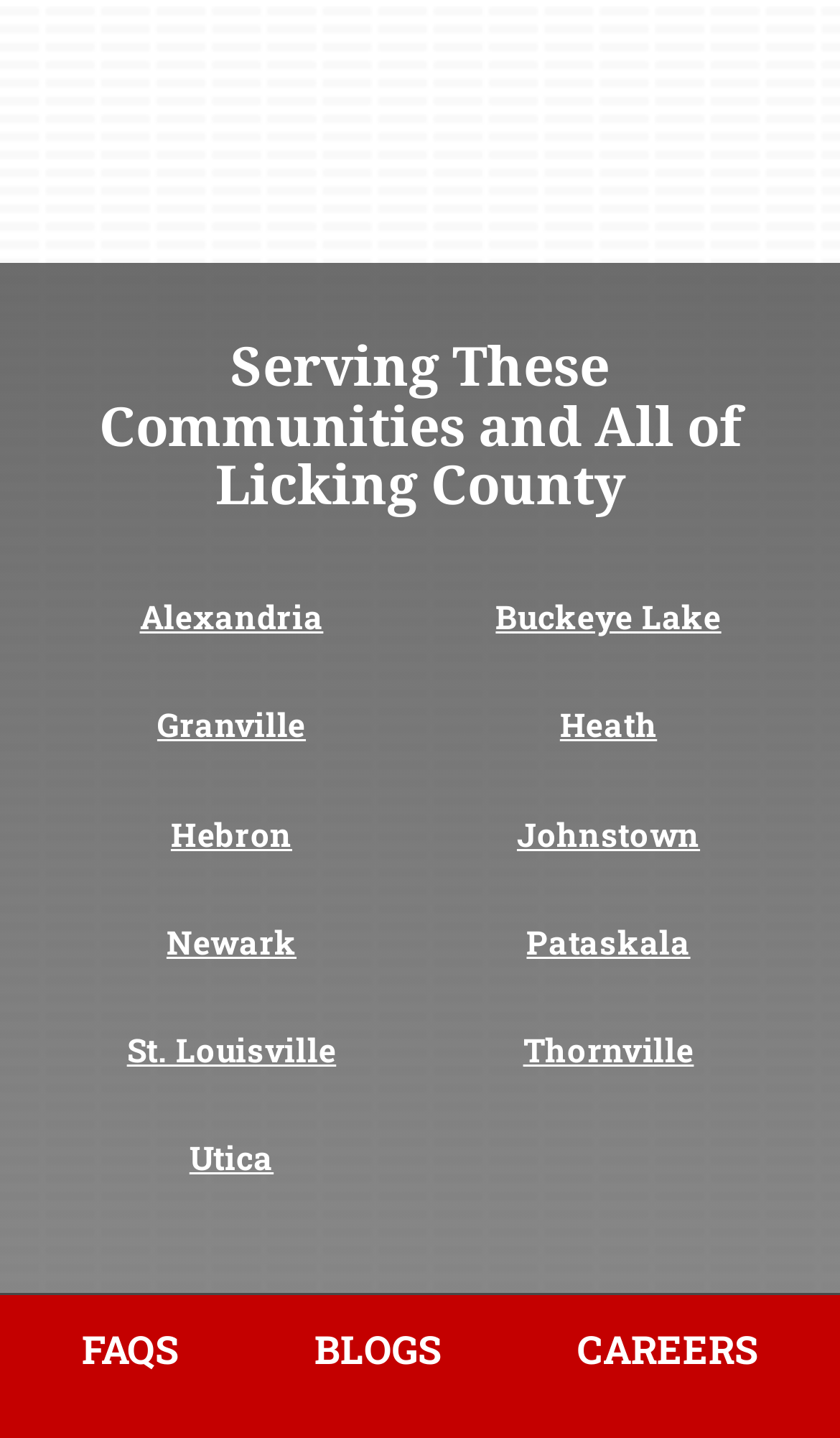Please indicate the bounding box coordinates of the element's region to be clicked to achieve the instruction: "Read blogs". Provide the coordinates as four float numbers between 0 and 1, i.e., [left, top, right, bottom].

[0.31, 0.901, 0.59, 0.978]